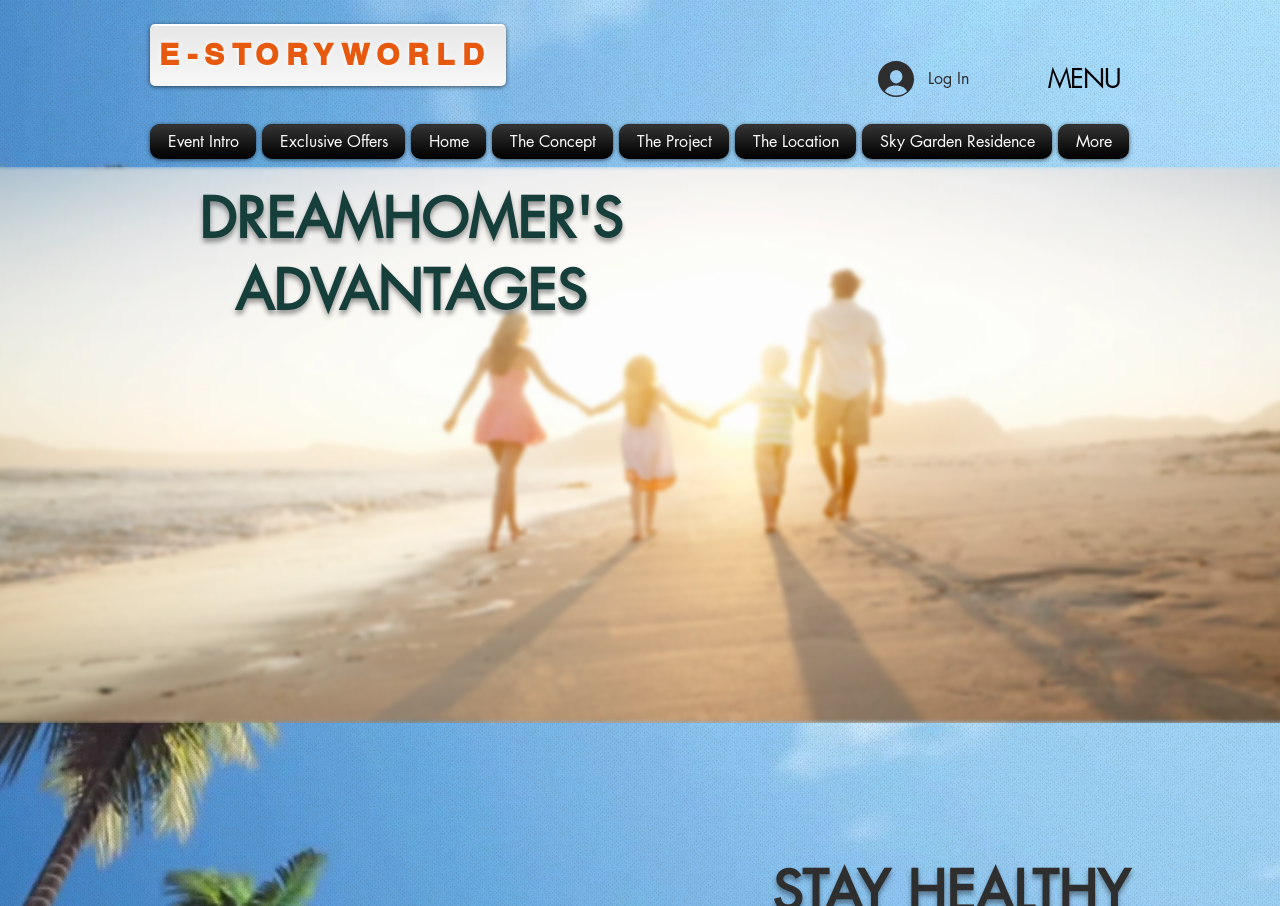Kindly determine the bounding box coordinates for the clickable area to achieve the given instruction: "Explore the Sky Garden Residence".

[0.671, 0.137, 0.824, 0.175]